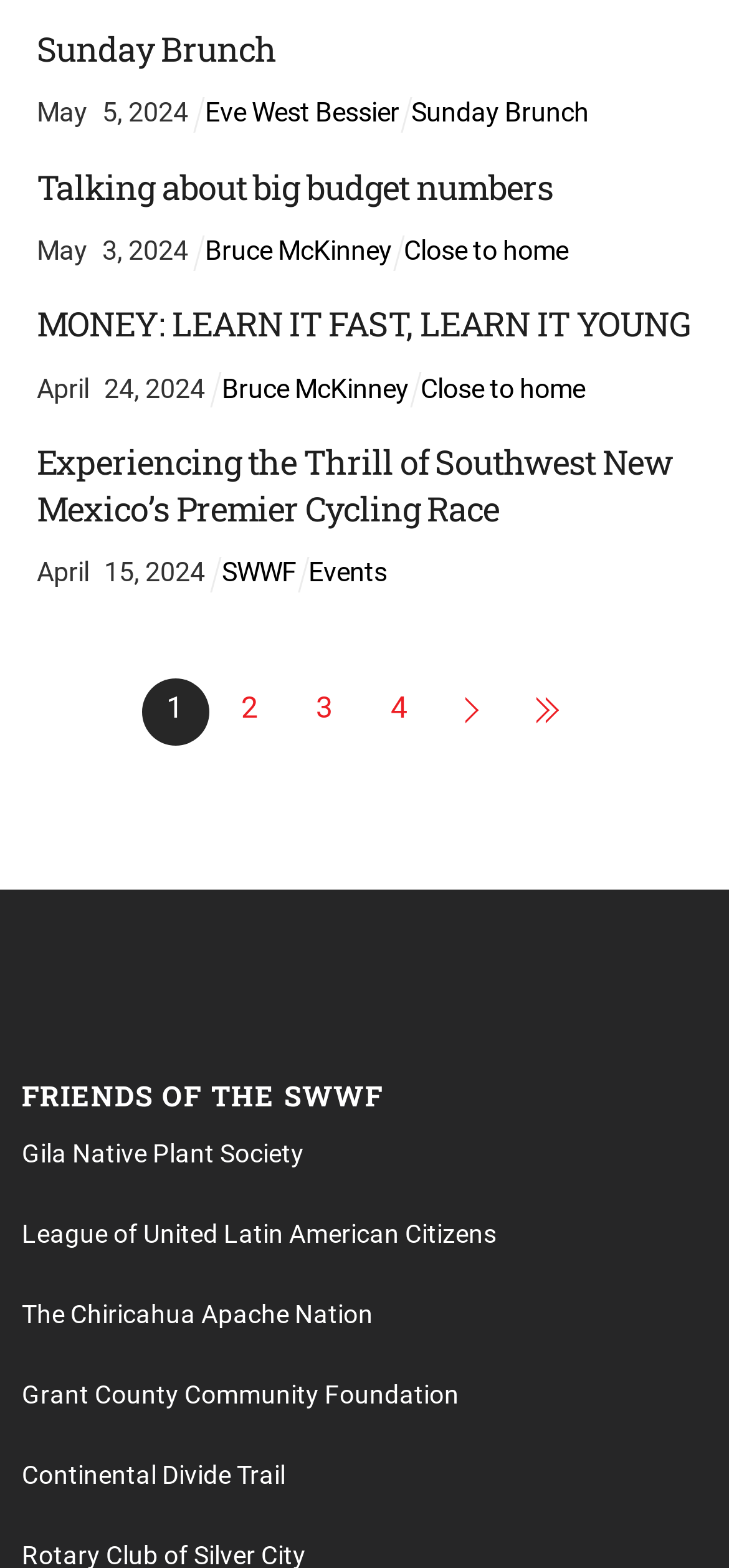Determine the bounding box coordinates of the section I need to click to execute the following instruction: "View article about big budget numbers". Provide the coordinates as four float numbers between 0 and 1, i.e., [left, top, right, bottom].

[0.05, 0.104, 0.759, 0.133]